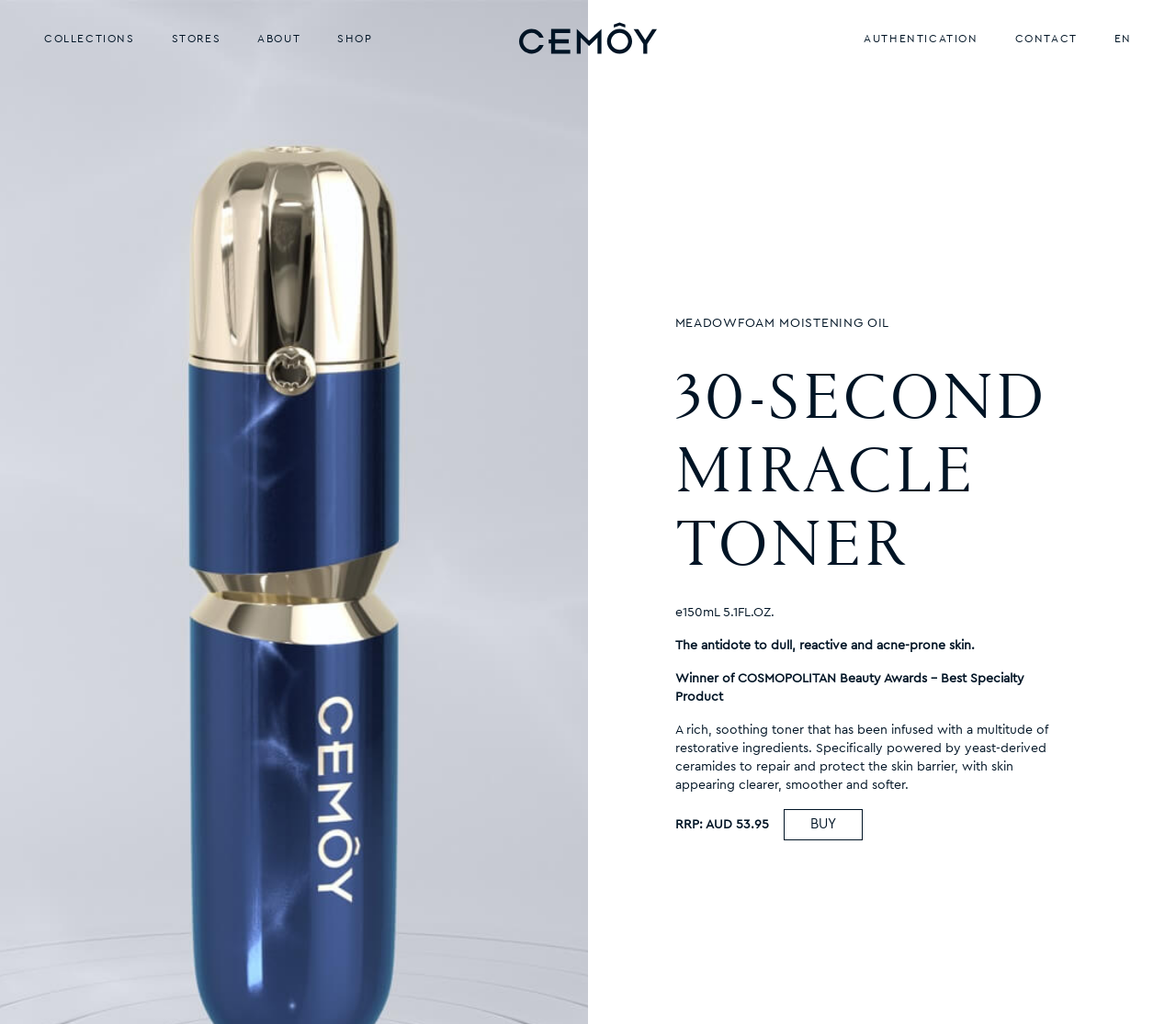What is the benefit of the product?
Look at the image and answer with only one word or phrase.

To repair and protect the skin barrier